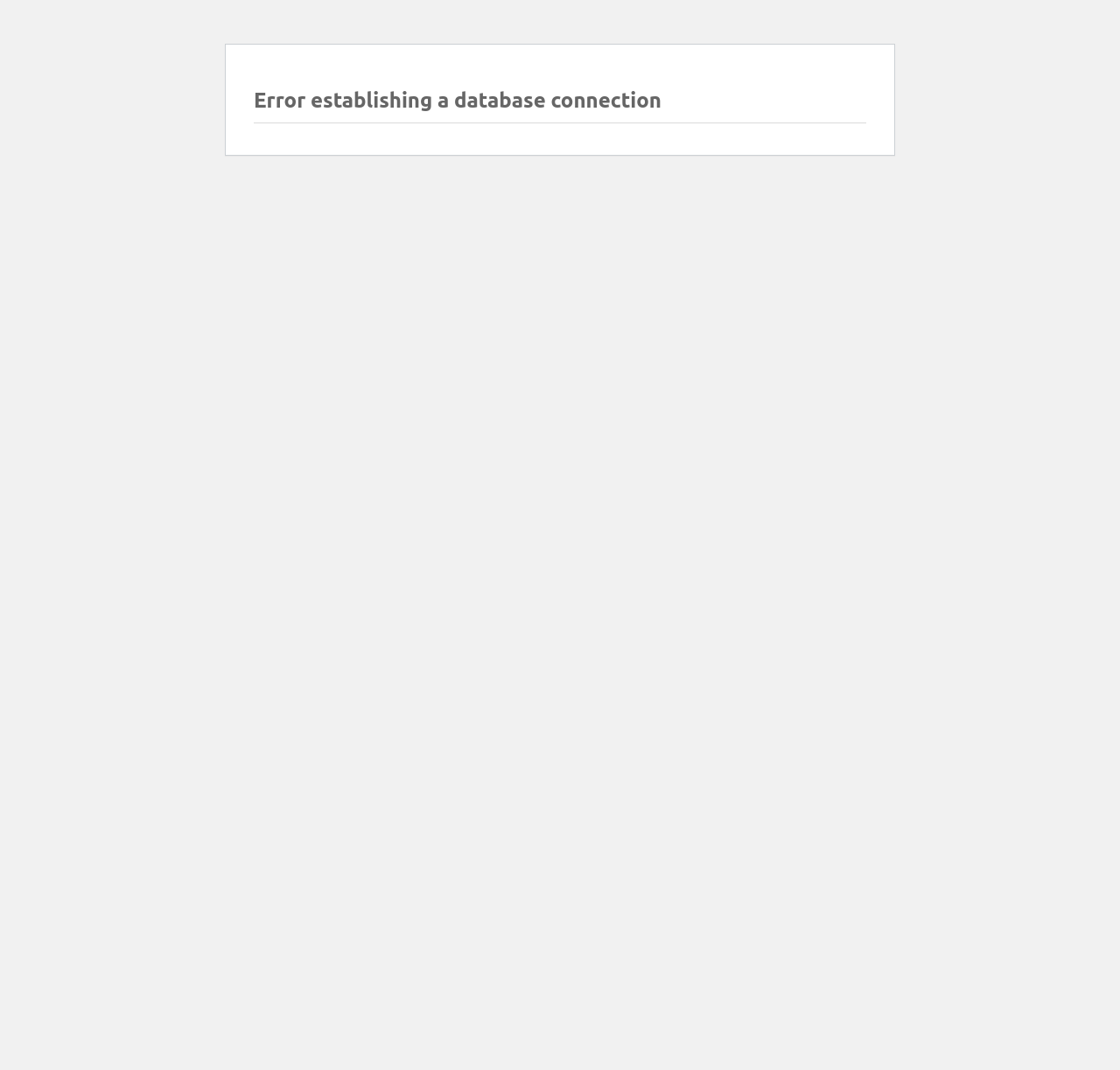Extract the primary heading text from the webpage.

Error establishing a database connection